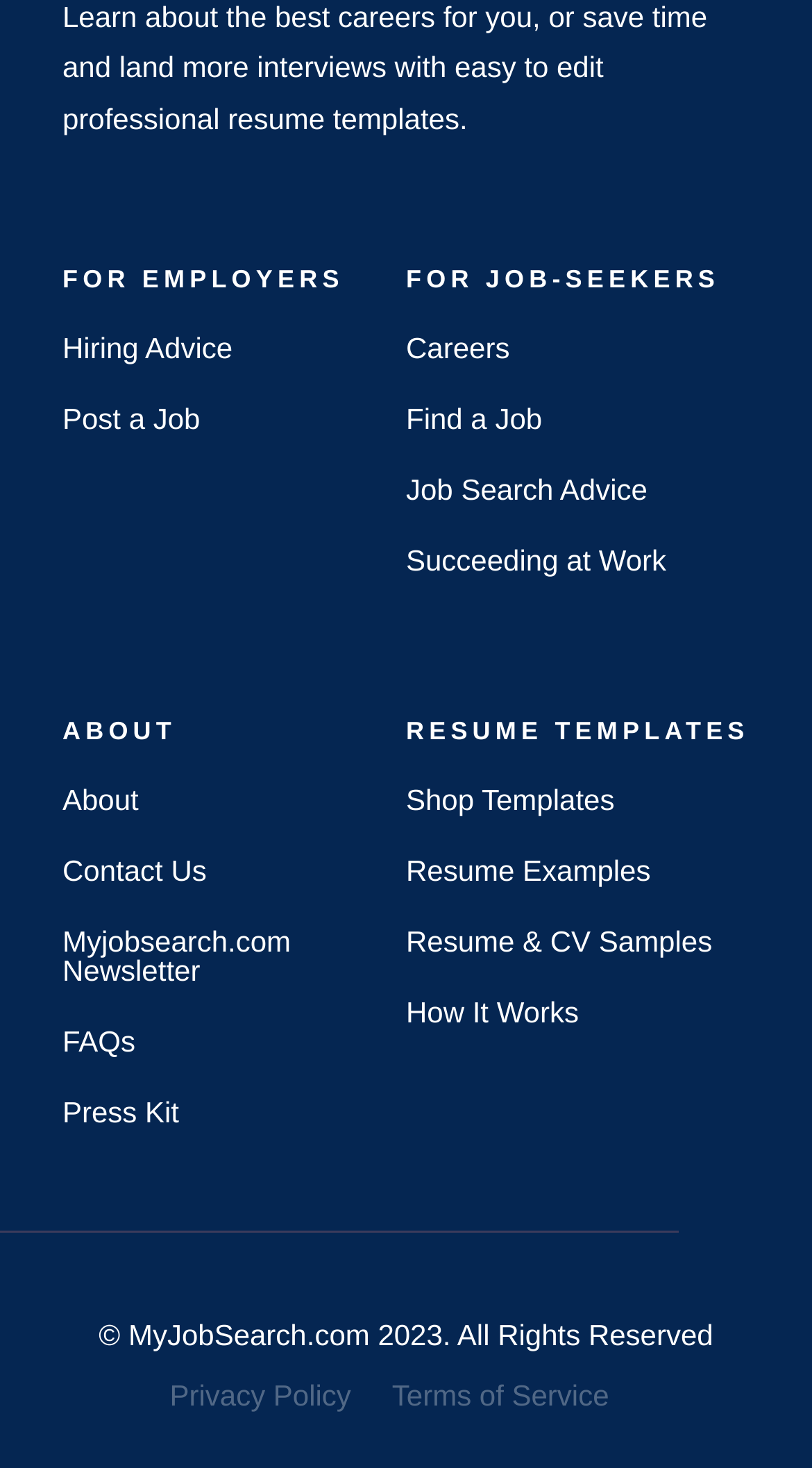Provide your answer in one word or a succinct phrase for the question: 
What is the last link in the 'ABOUT' section?

Press Kit